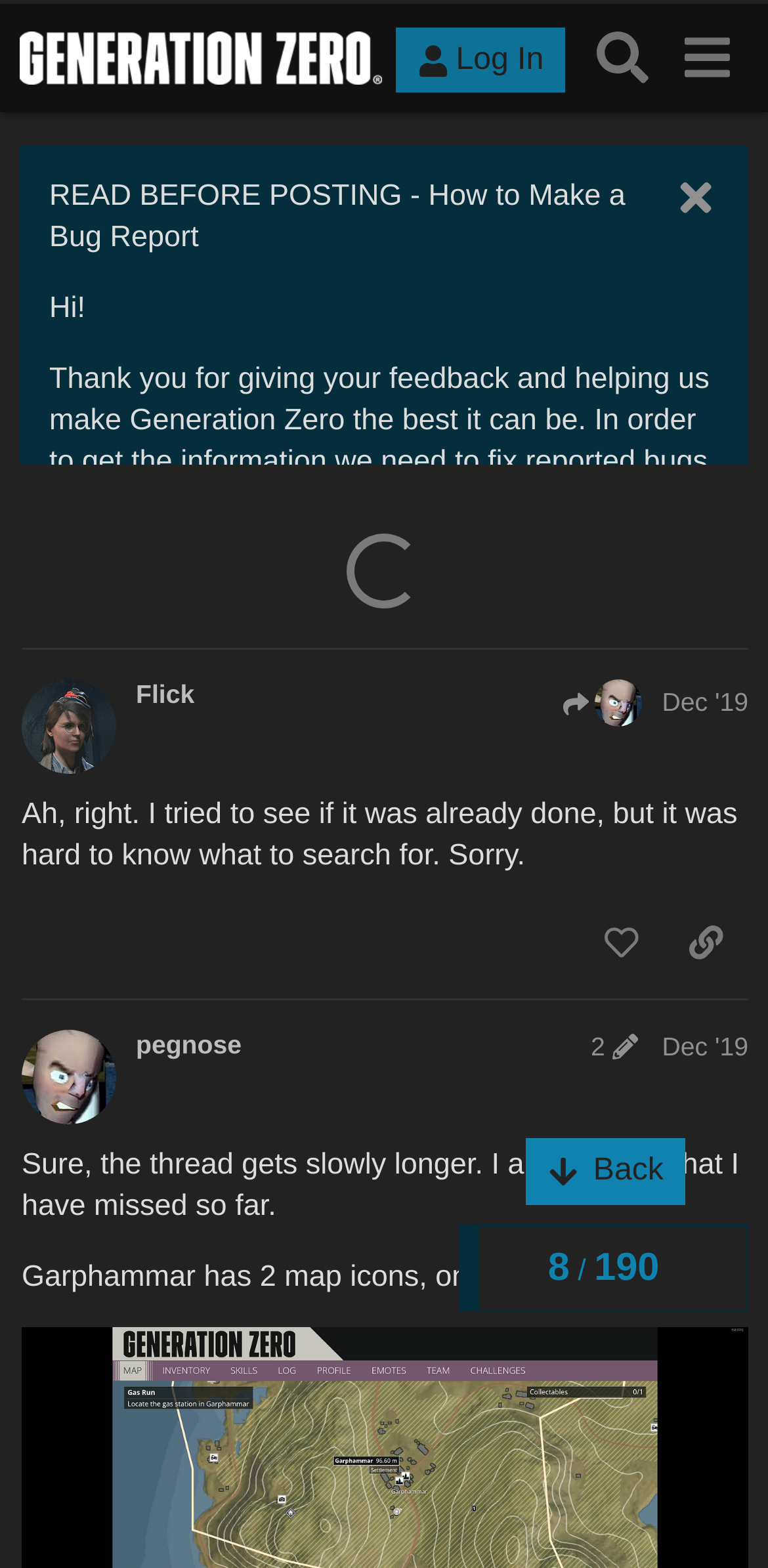How many map icons does Garphammar have?
Please answer the question as detailed as possible based on the image.

I found the static text element with the text 'Garphammar has 2 map icons, one without collectable' in the last post region, which indicates that Garphammar has two map icons.